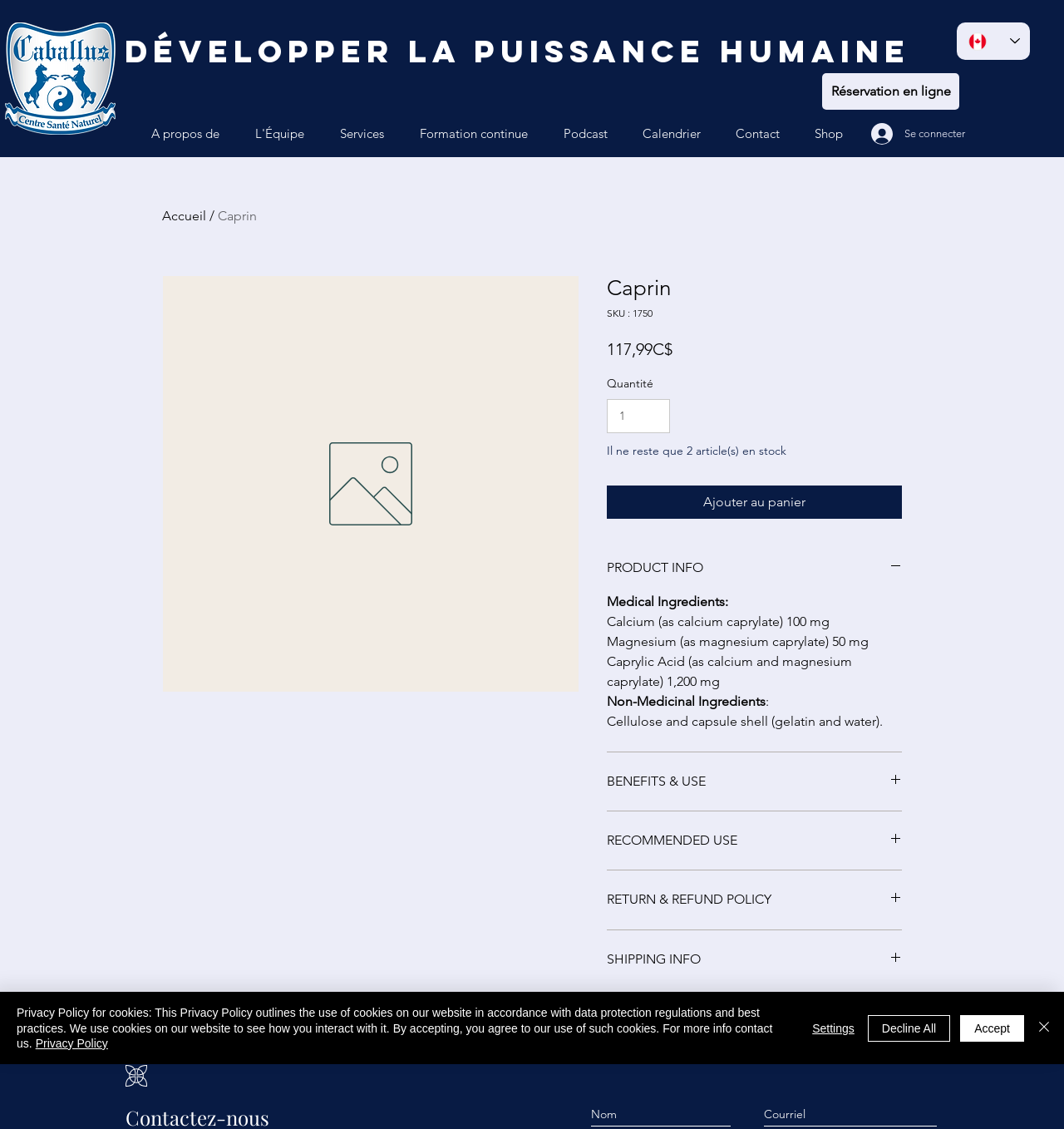Answer the following in one word or a short phrase: 
What is the price of the product?

117,99C$